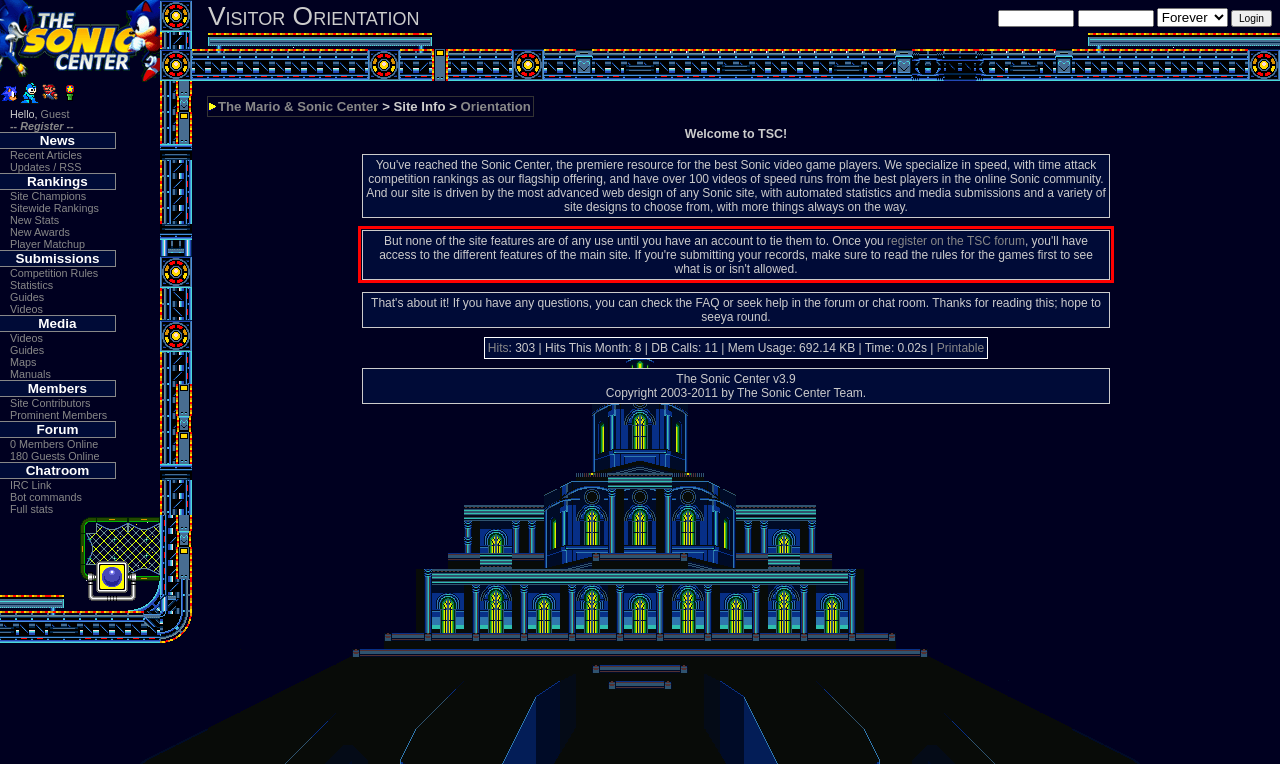Given a screenshot of a webpage containing a red rectangle bounding box, extract and provide the text content found within the red bounding box.

But none of the site features are of any use until you have an account to tie them to. Once you register on the TSC forum, you'll have access to the different features of the main site. If you're submitting your records, make sure to read the rules for the games first to see what is or isn't allowed.